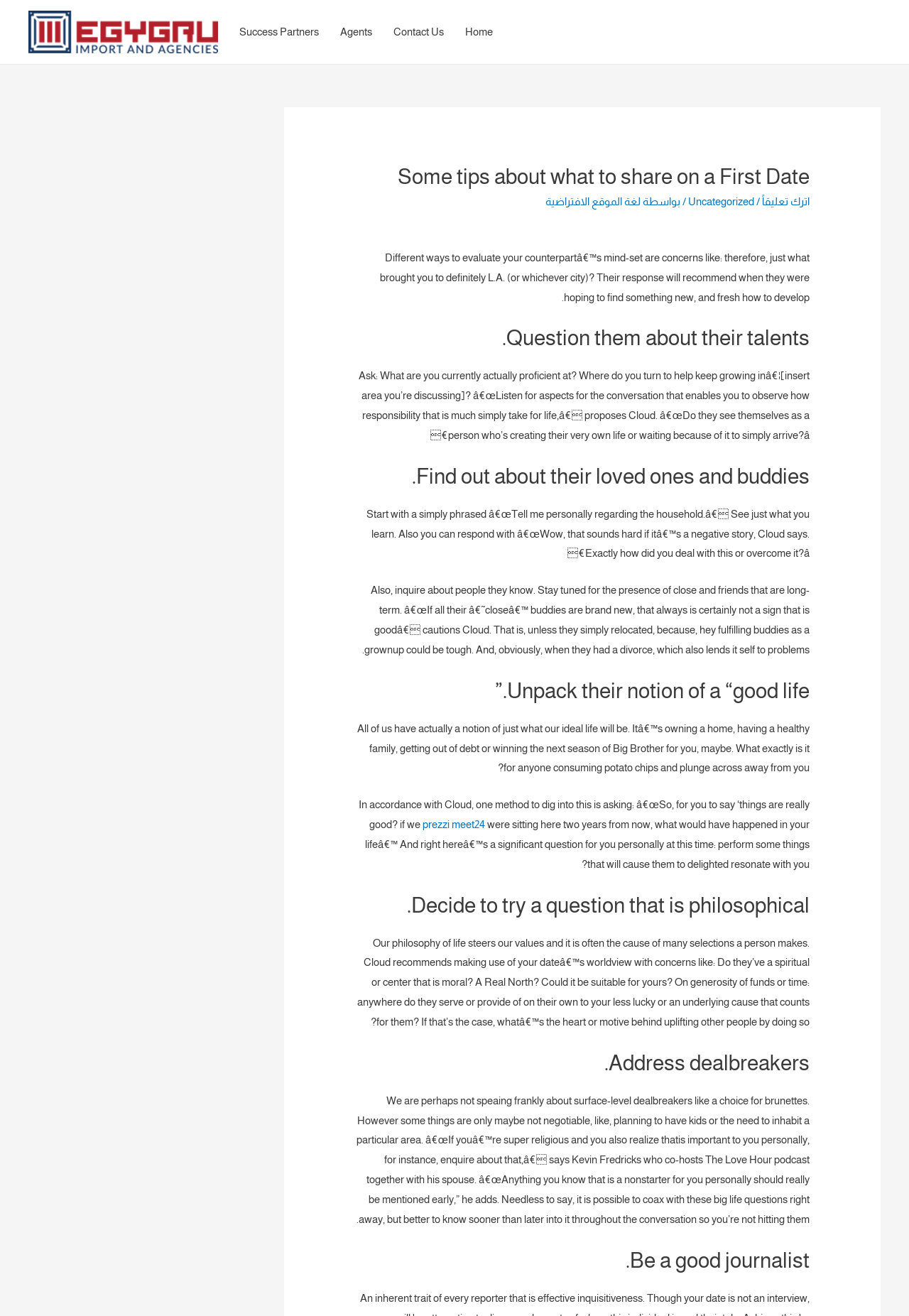Please answer the following question using a single word or phrase: 
What is the topic of the article?

First date conversation